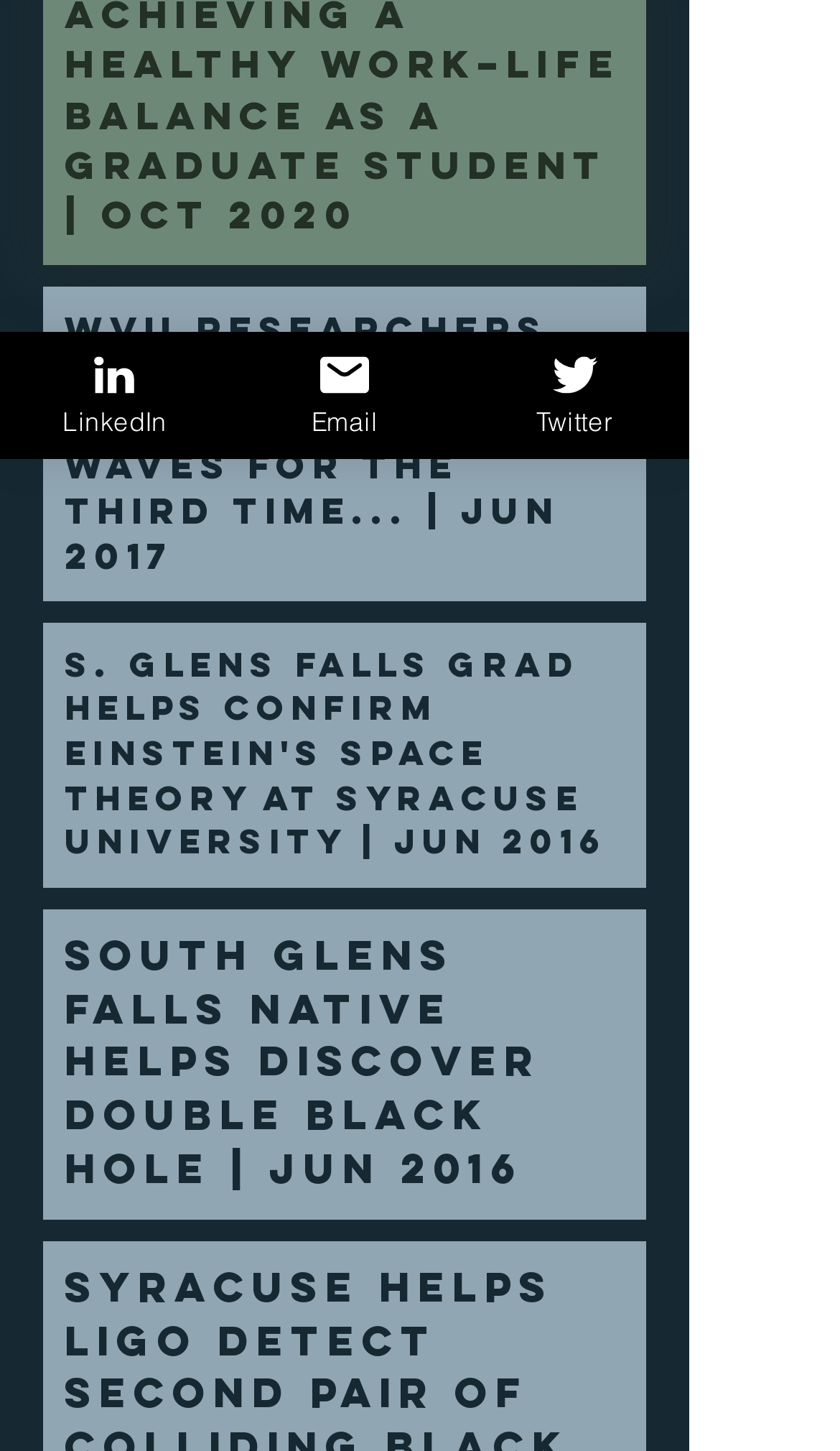Provide the bounding box coordinates for the UI element that is described as: "alt="SR201 Solar Thermal Controller"".

None